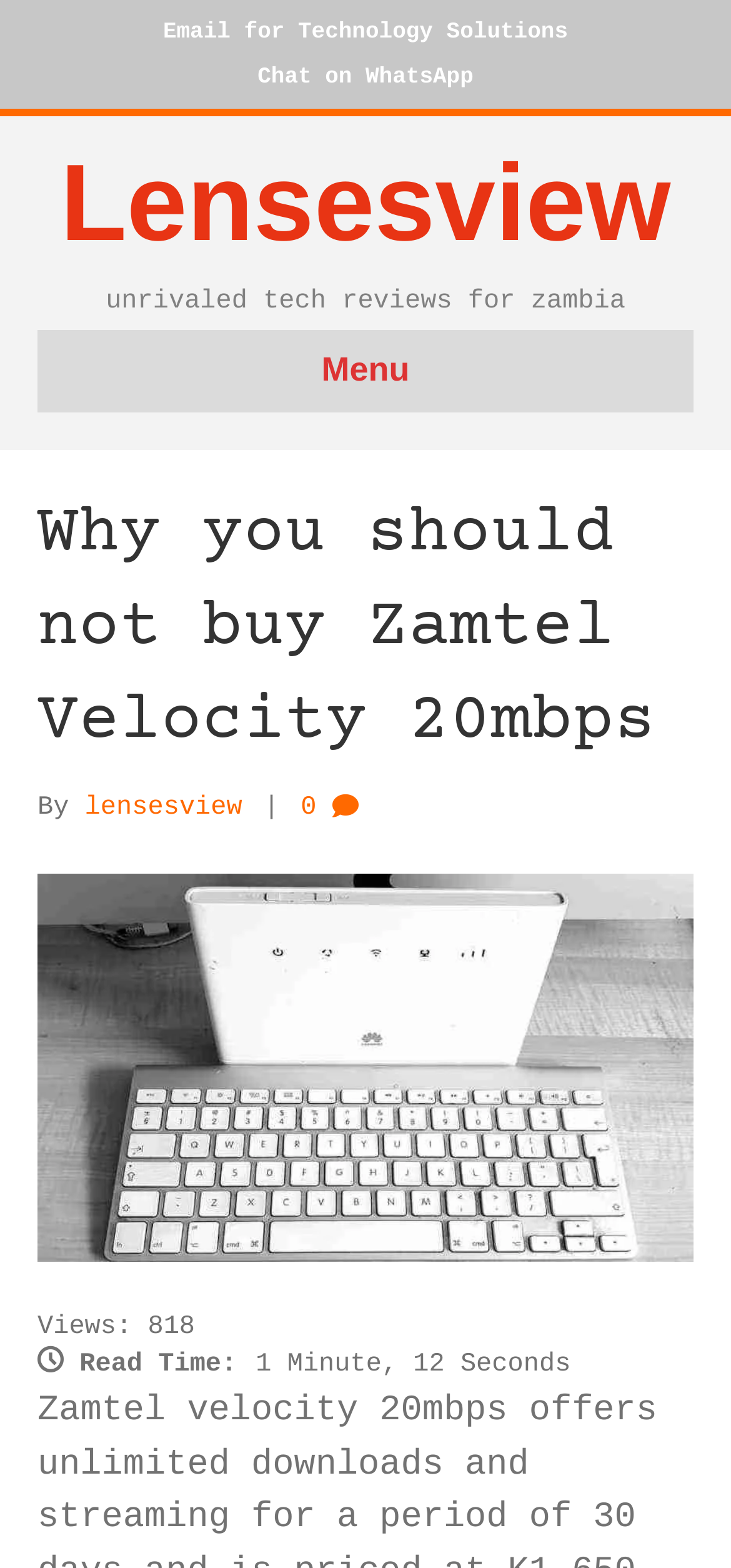Using the webpage screenshot and the element description Email for Technology Solutions, determine the bounding box coordinates. Specify the coordinates in the format (top-left x, top-left y, bottom-right x, bottom-right y) with values ranging from 0 to 1.

[0.223, 0.012, 0.777, 0.029]